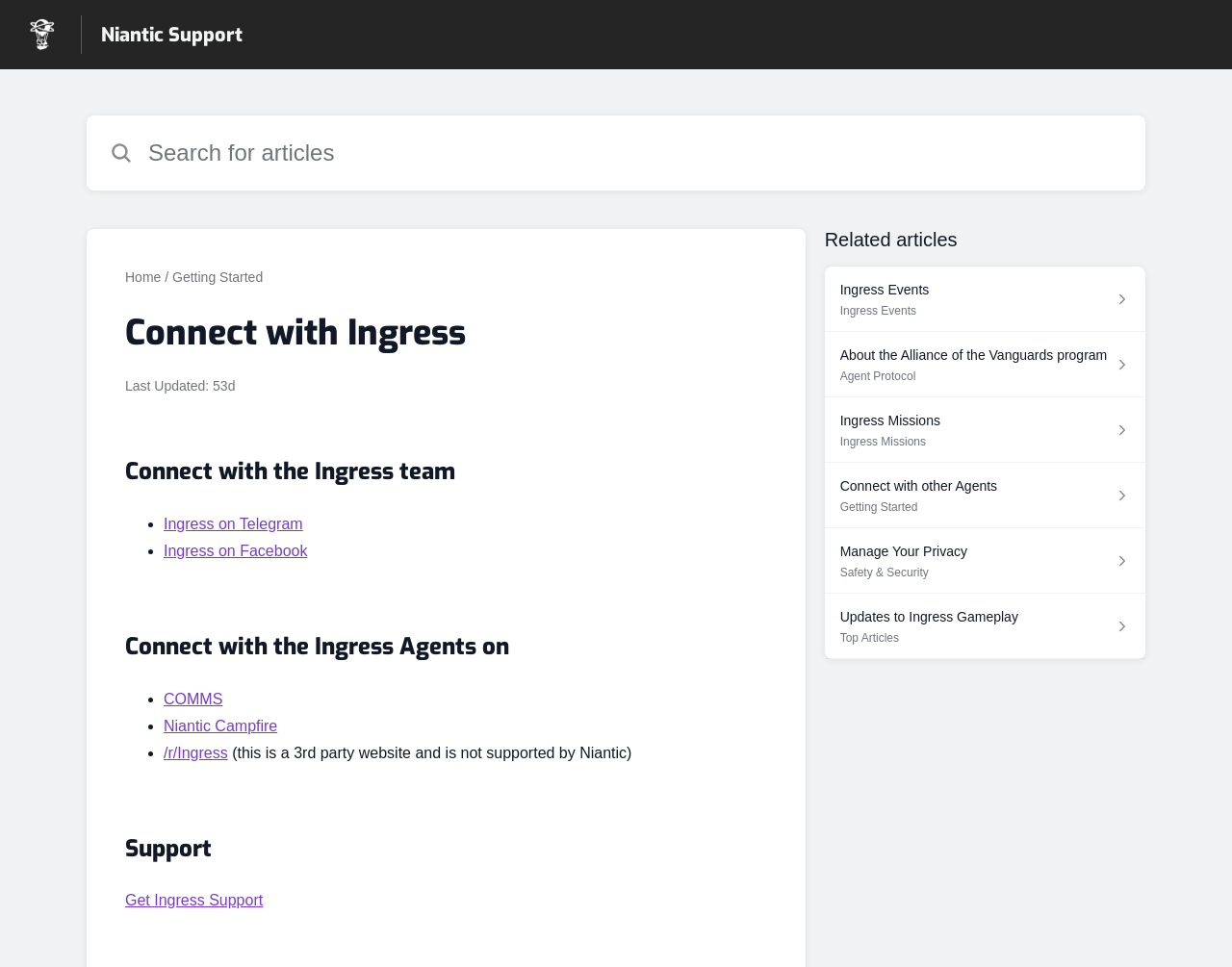Extract the bounding box coordinates of the UI element described by: "COMMS". The coordinates should include four float numbers ranging from 0 to 1, e.g., [left, top, right, bottom].

[0.133, 0.709, 0.181, 0.737]